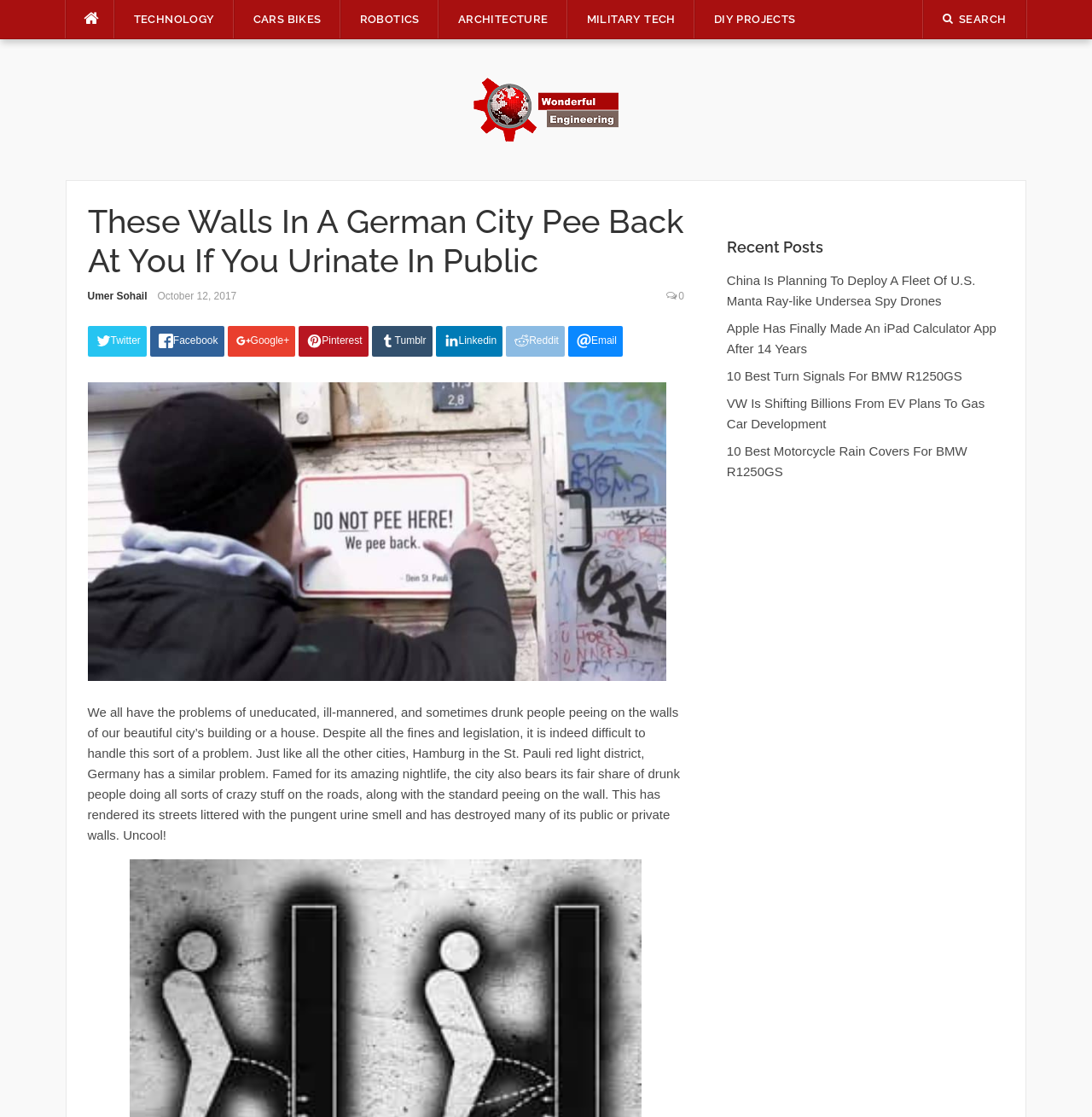Extract the heading text from the webpage.

These Walls In A German City Pee Back At You If You Urinate In Public